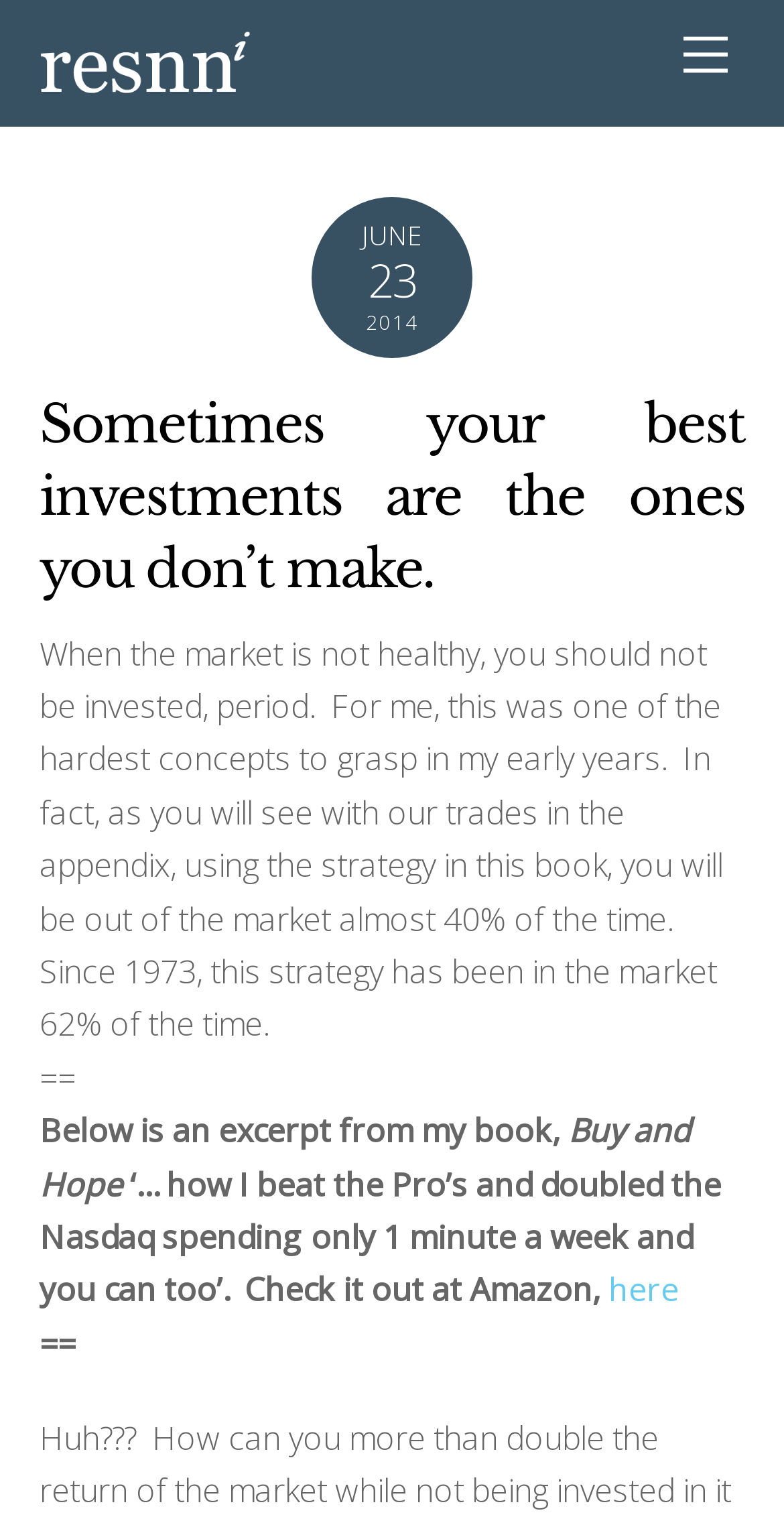Provide the bounding box coordinates of the HTML element described as: "aria-label="Back to top"". The bounding box coordinates should be four float numbers between 0 and 1, i.e., [left, top, right, bottom].

[0.769, 0.77, 0.923, 0.849]